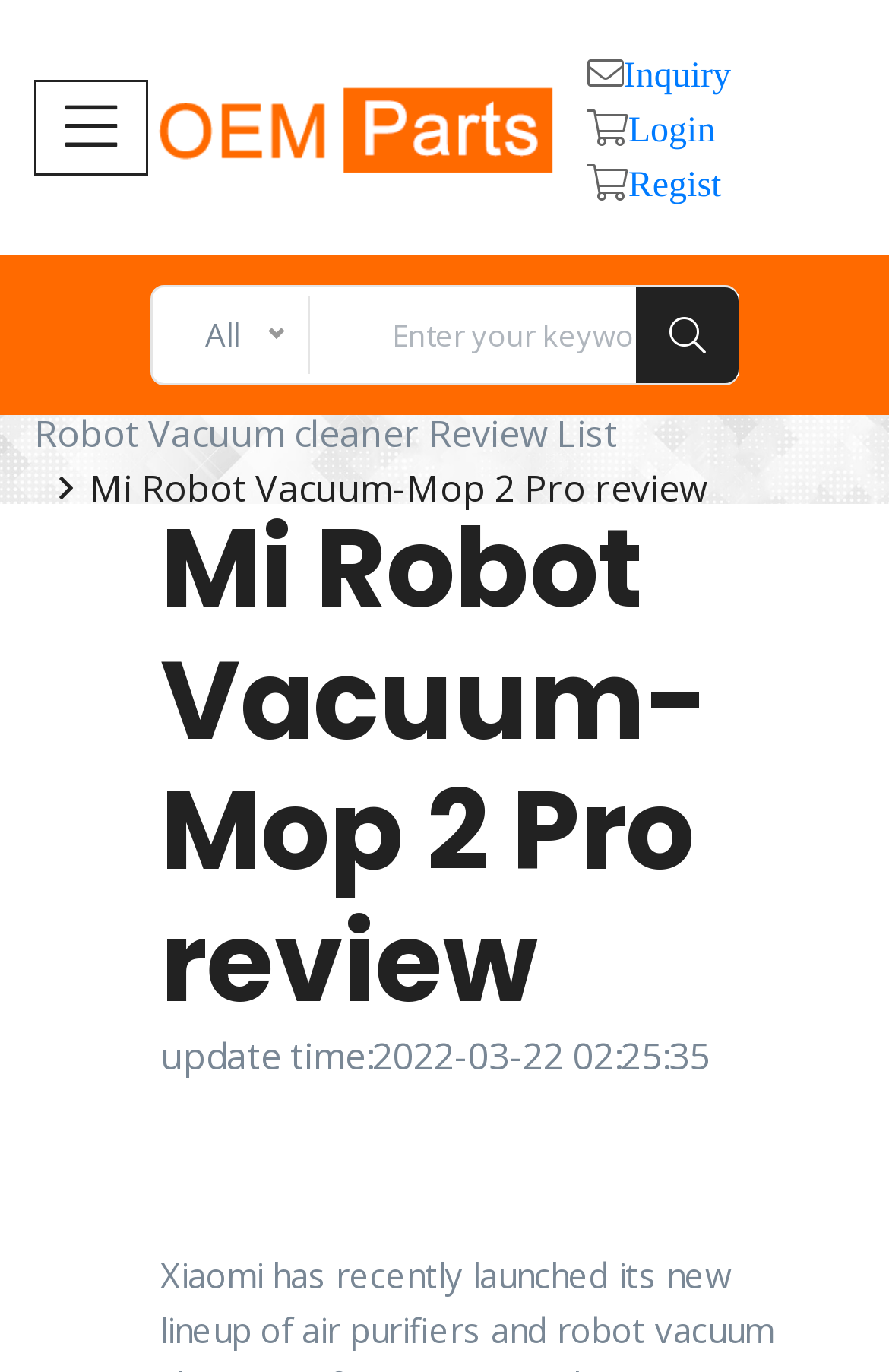Please give a succinct answer using a single word or phrase:
How many layout table rows are there?

2